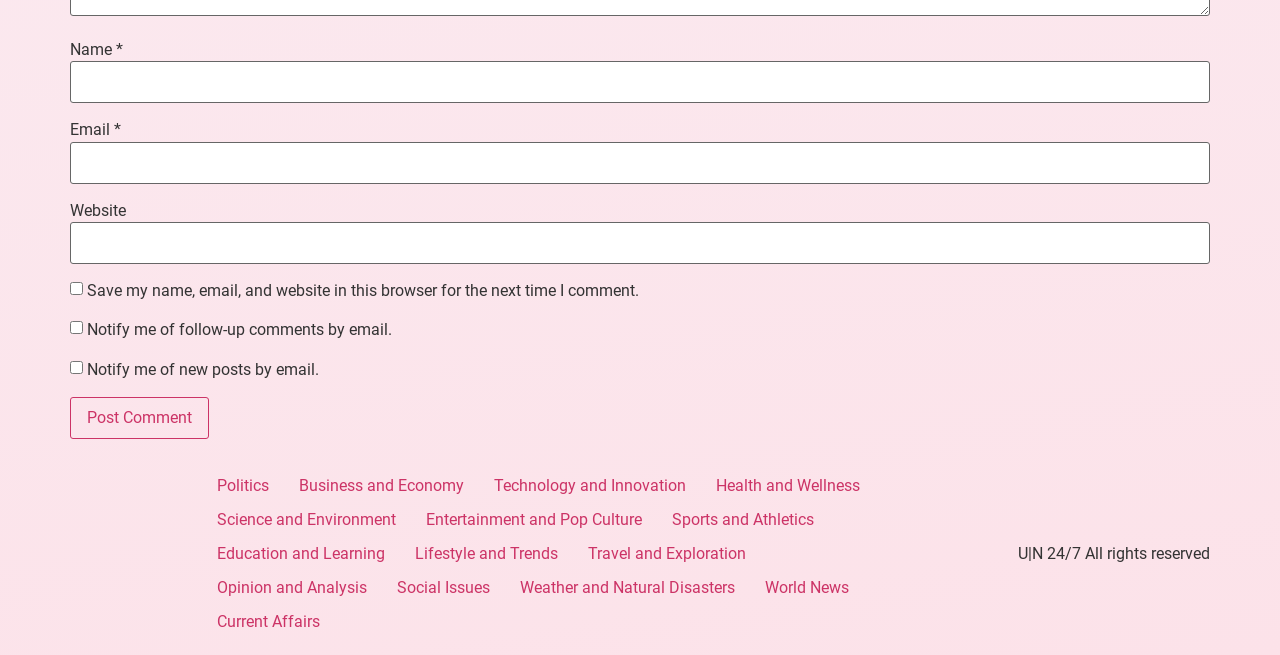Locate the bounding box coordinates of the area where you should click to accomplish the instruction: "Select the Technology and Innovation category".

[0.374, 0.716, 0.548, 0.768]